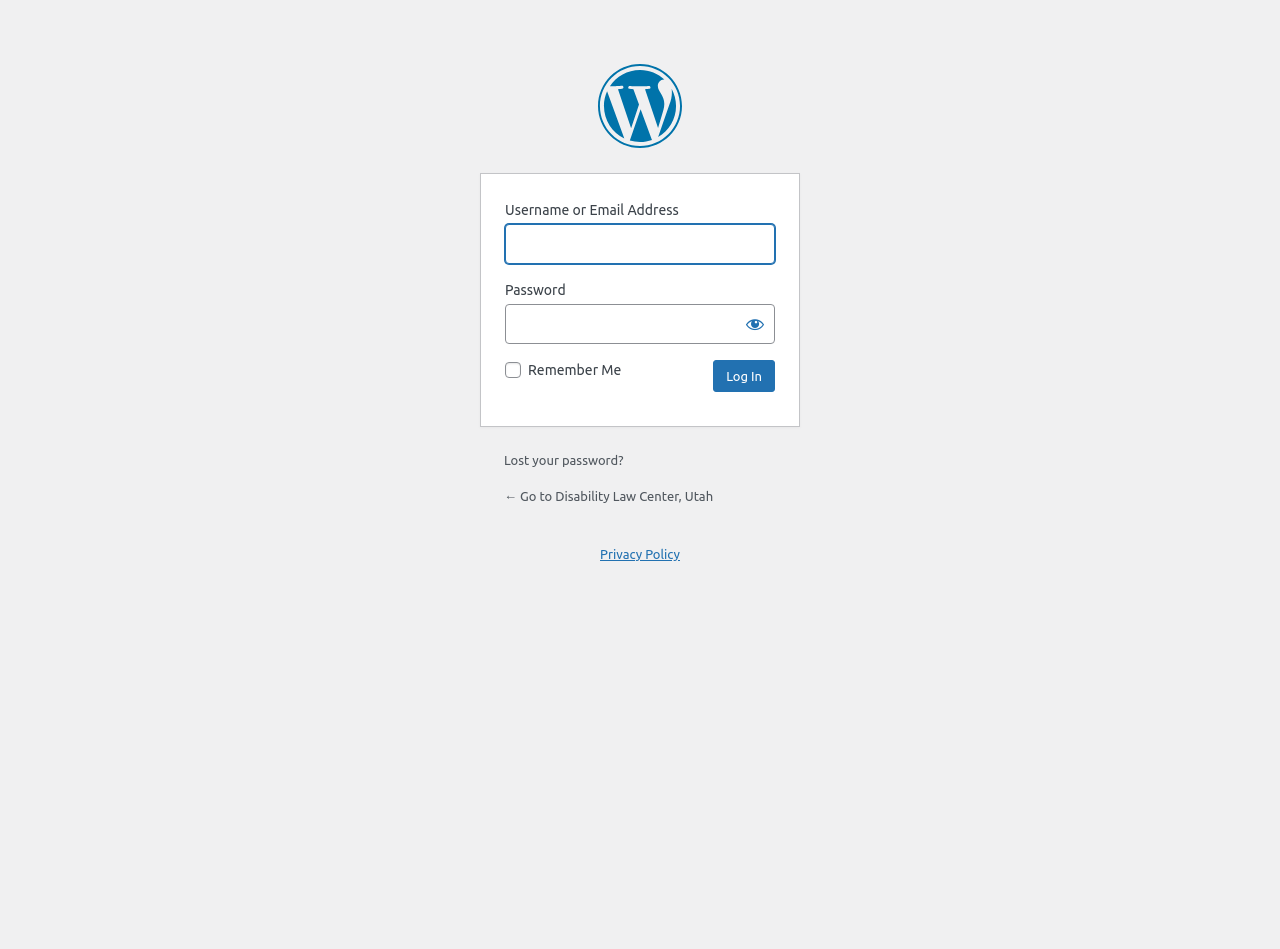What options are available if a user forgets their password?
Using the image, answer in one word or phrase.

Lost your password?